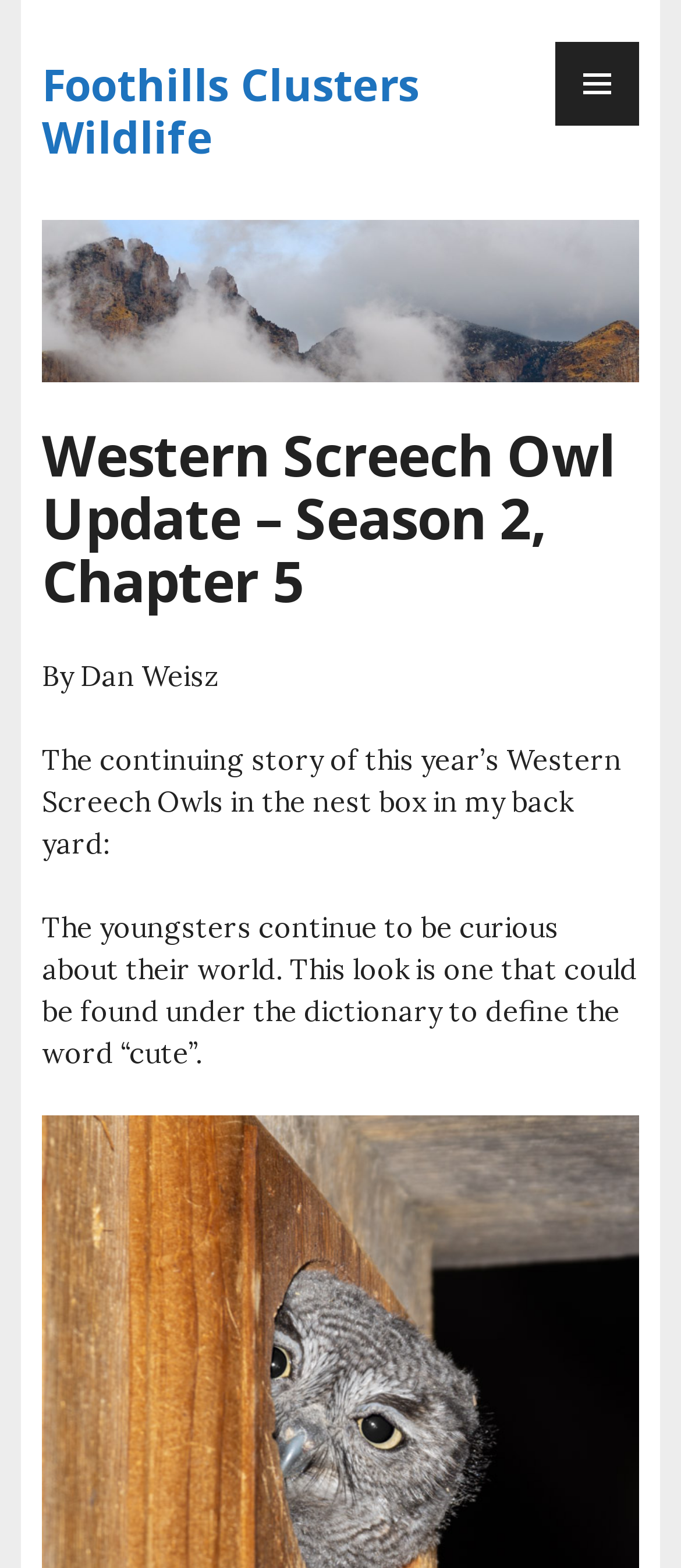What is special about the look of the Western Screech Owls? Based on the screenshot, please respond with a single word or phrase.

It's cute